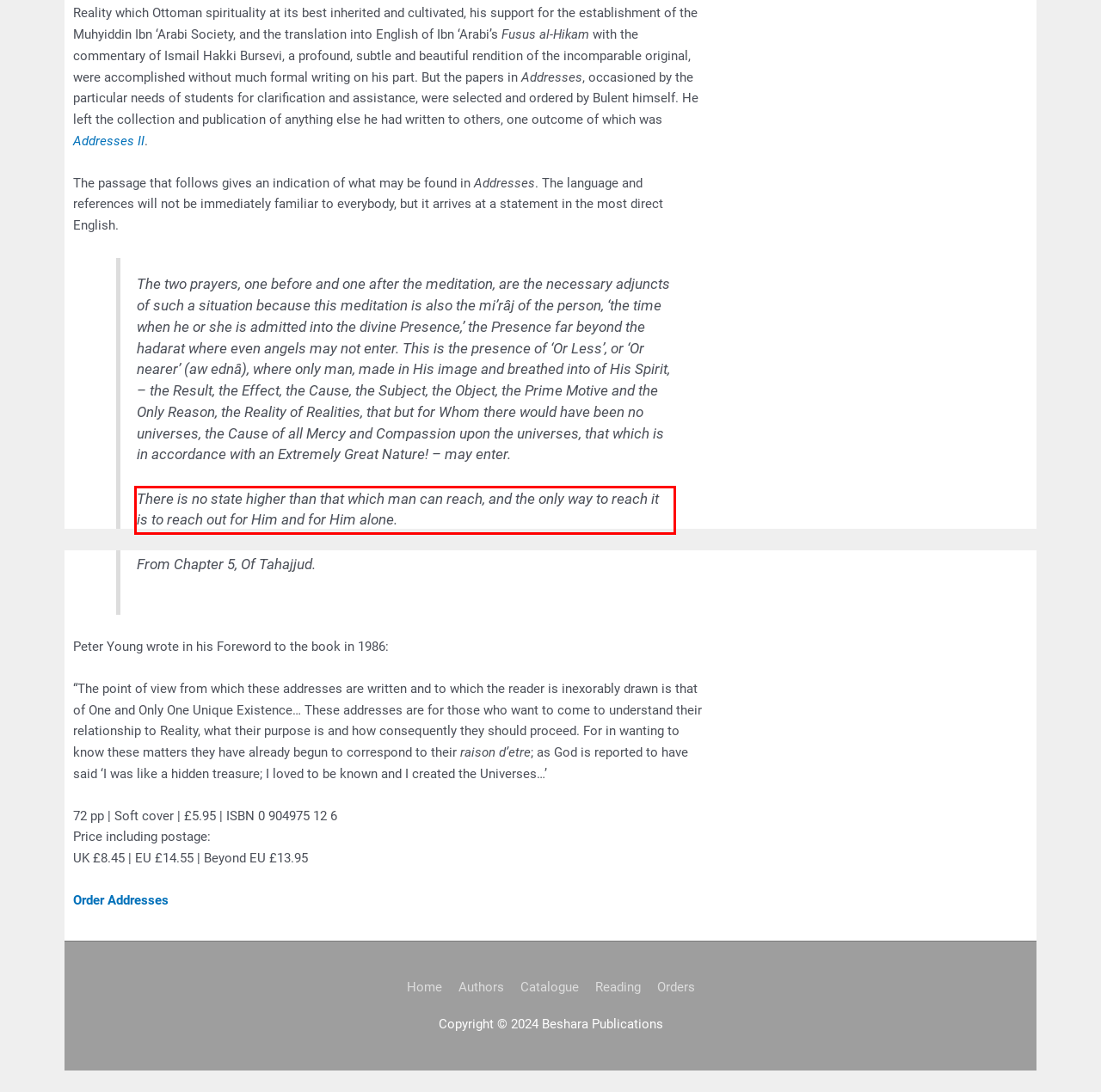You are looking at a screenshot of a webpage with a red rectangle bounding box. Use OCR to identify and extract the text content found inside this red bounding box.

There is no state higher than that which man can reach, and the only way to reach it is to reach out for Him and for Him alone.